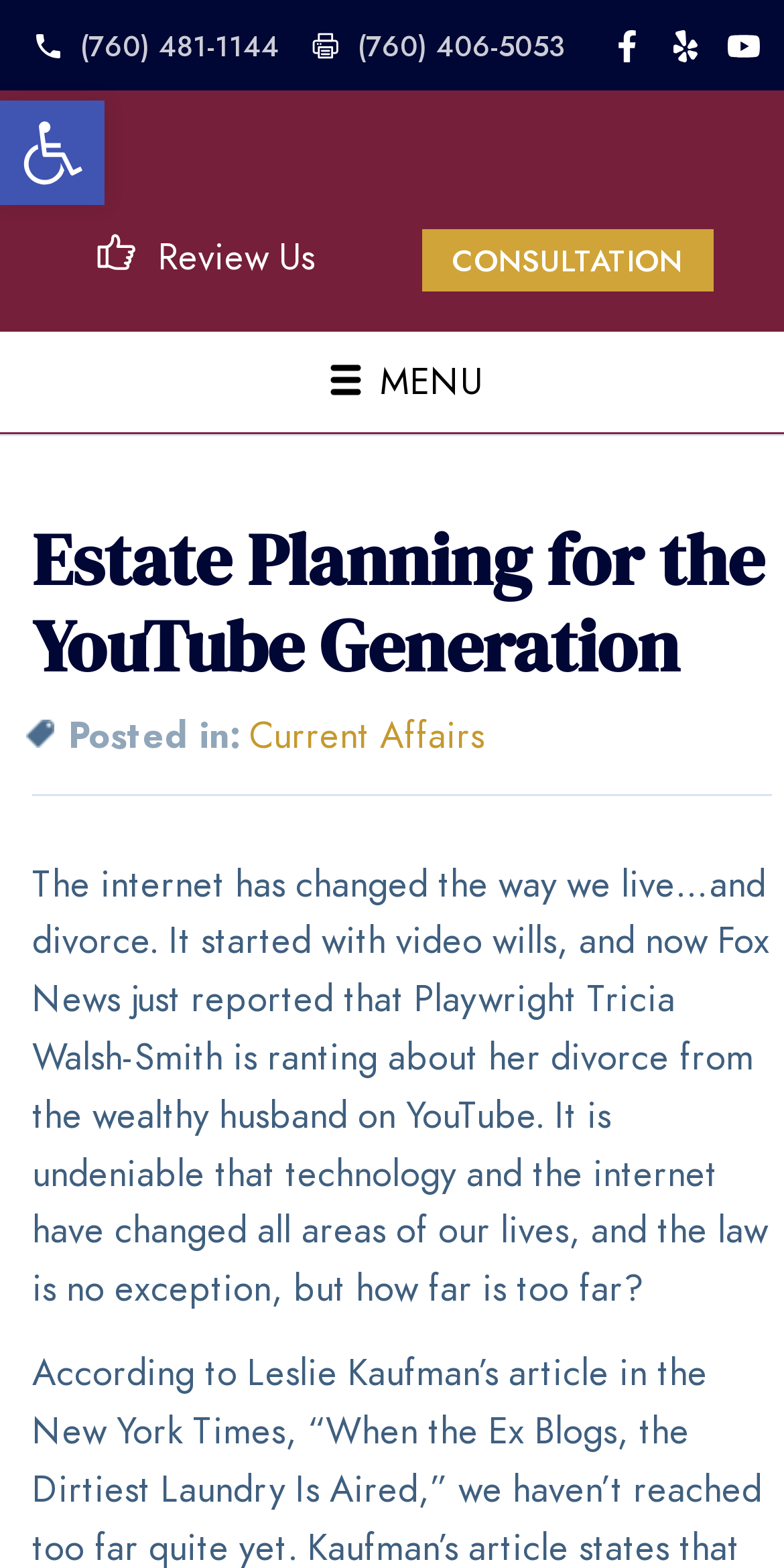Please determine the bounding box coordinates of the element's region to click in order to carry out the following instruction: "Visit Desert Law Group | Kimberly T. Lee, APLC.". The coordinates should be four float numbers between 0 and 1, i.e., [left, top, right, bottom].

[0.06, 0.095, 0.965, 0.127]